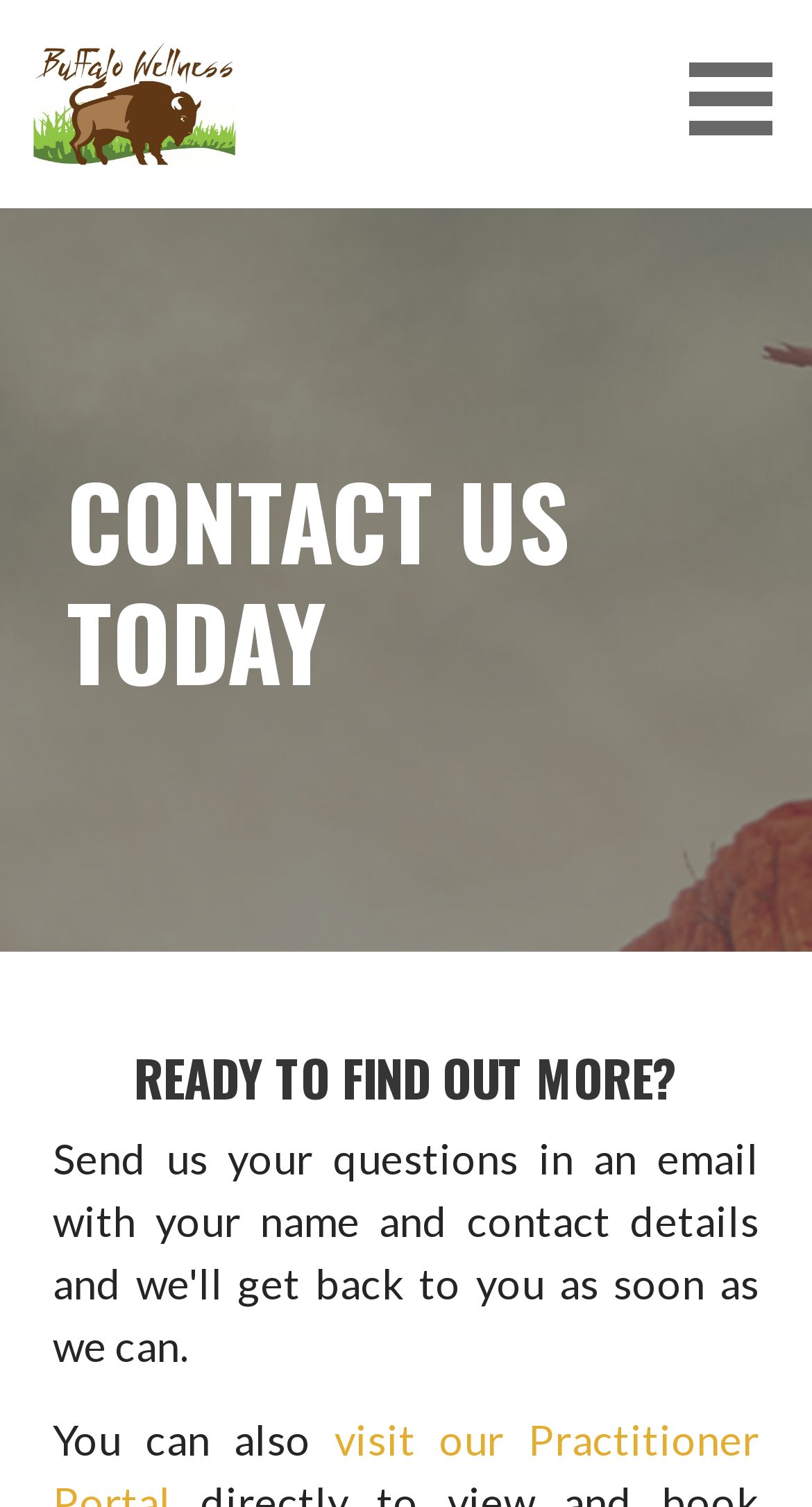Describe all visible elements and their arrangement on the webpage.

The webpage is for Buffalo Wellness, a service provider for holistic nutrition consulting, personal training, and fitness. At the top of the page, there is a logo image and a link with the company name, taking up the full width of the page. Below the logo, there is a prominent link with the company's services listed, spanning about two-thirds of the page width.

On the top right corner, there is a small button. The main content of the page is headed by a large title "CONTACT US TODAY", which is centered on the page. Below this title, there is a subheading "READY TO FIND OUT MORE?" followed by a paragraph of text that starts with "You can also", which is positioned near the bottom of the page.